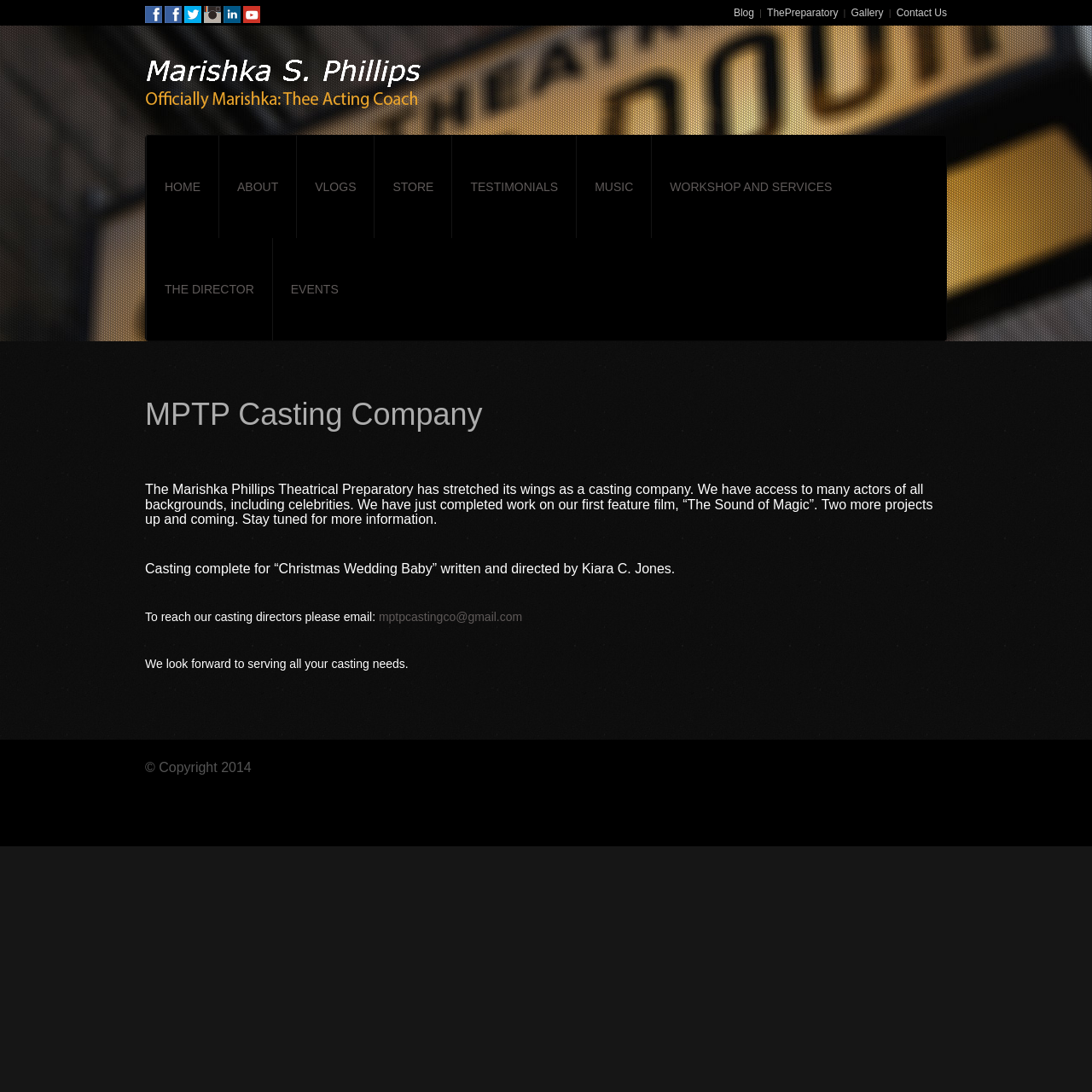What is the email address to reach the casting directors?
By examining the image, provide a one-word or phrase answer.

mptpcastingco@gmail.com